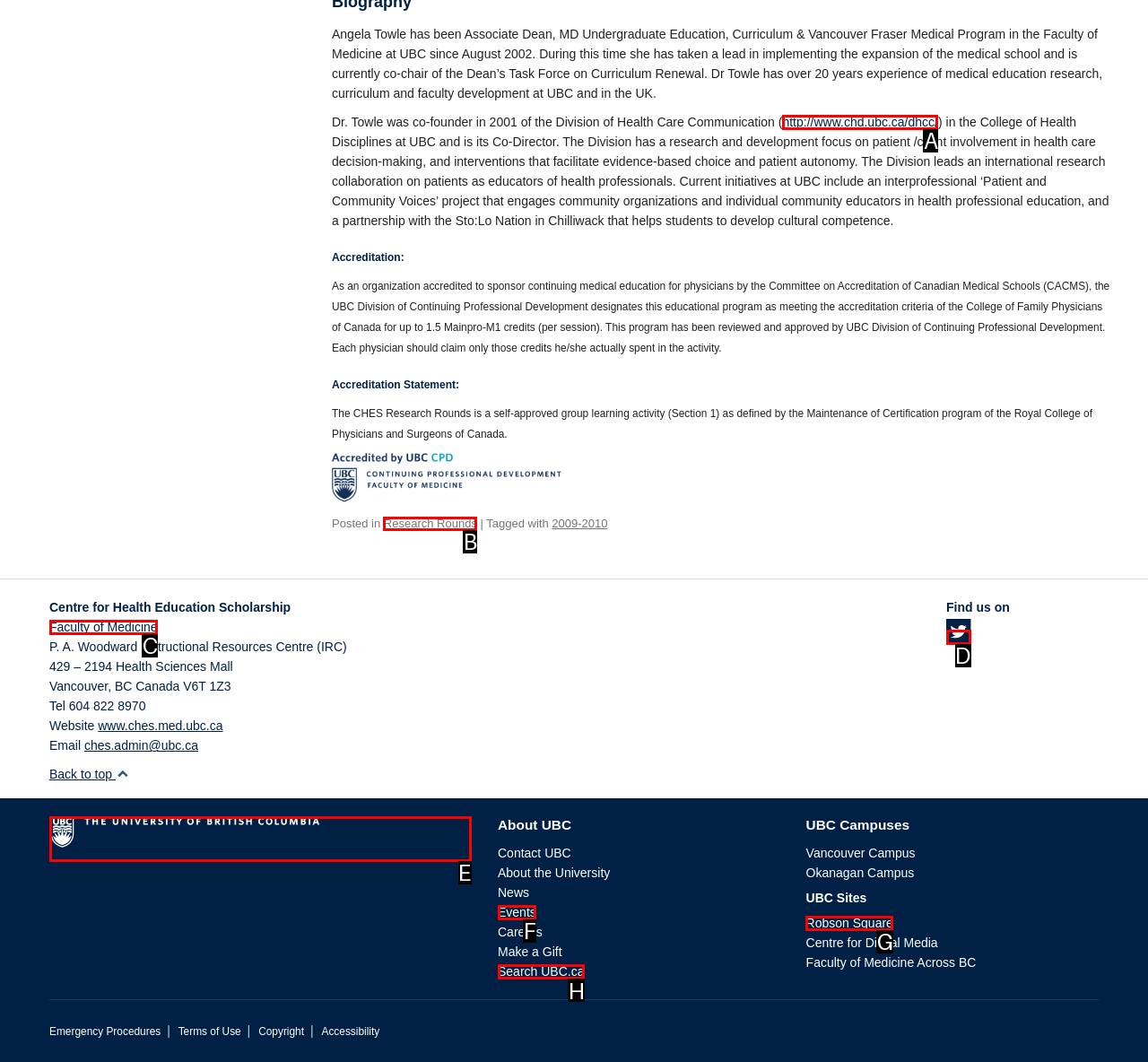Identify the correct UI element to click to follow this instruction: Search UBC.ca
Respond with the letter of the appropriate choice from the displayed options.

H